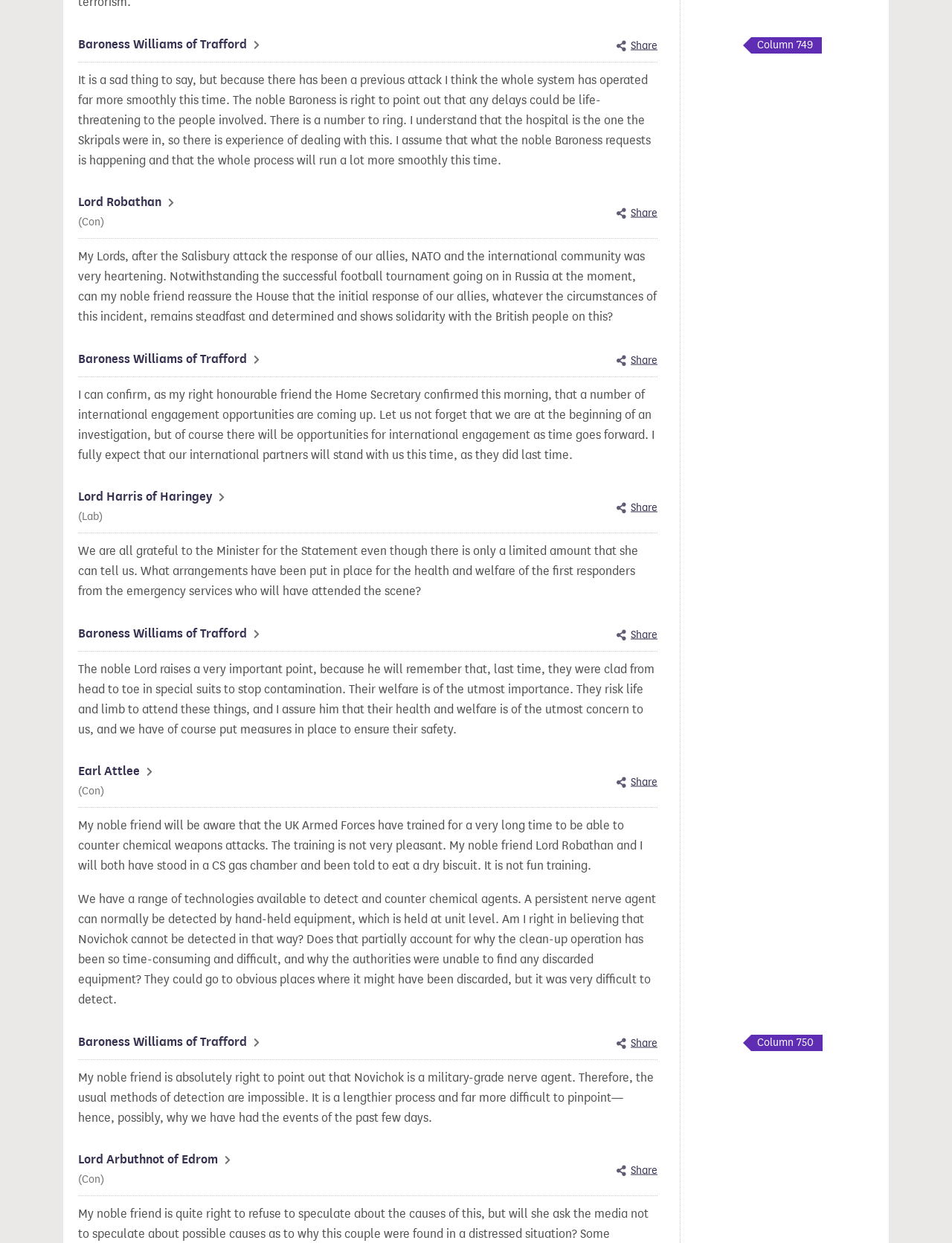Can you give a detailed response to the following question using the information from the image? What is the concern raised by Lord Harris of Haringey?

Lord Harris of Haringey raises a concern about the health and welfare of the first responders from the emergency services who attended the scene of the chemical weapons attack, and Baroness Williams of Trafford responds by assuring him that their health and welfare is of the utmost importance.